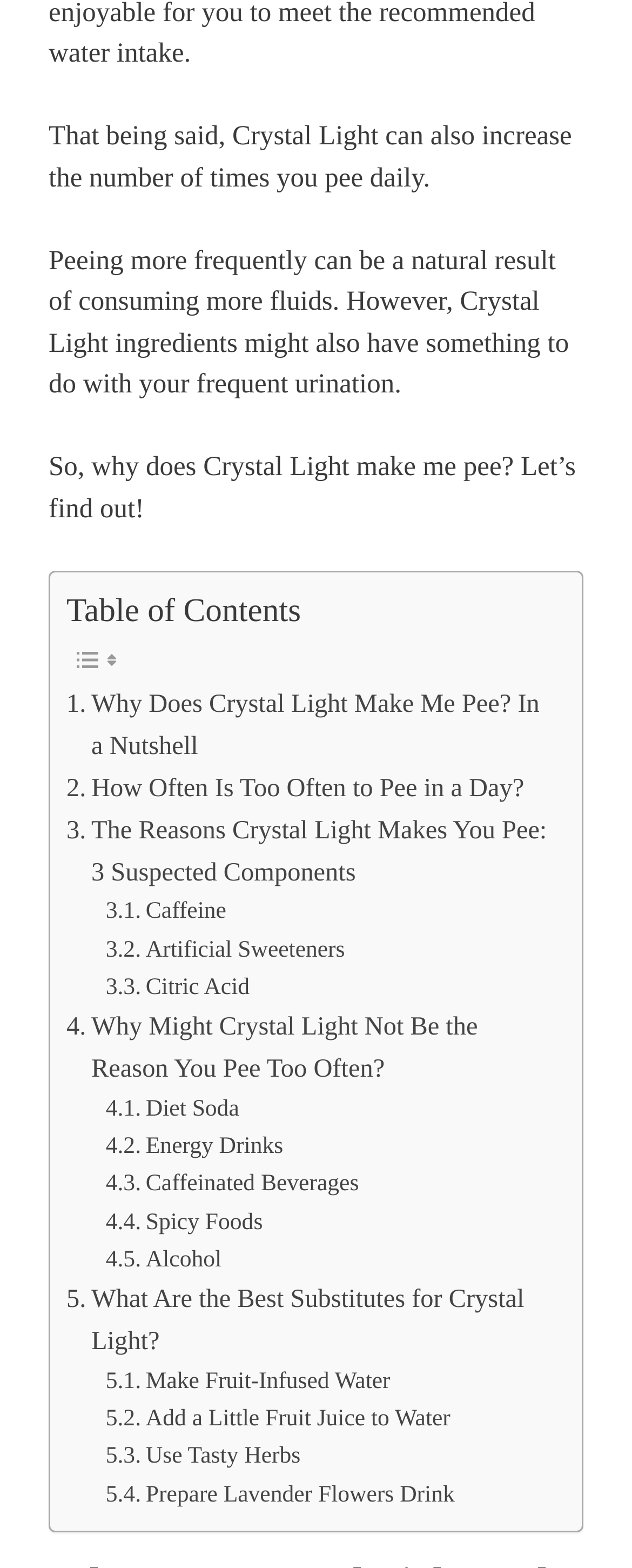What is the purpose of the table of contents?
Provide a detailed answer to the question, using the image to inform your response.

The table of contents is a layout table that contains links to different sections of the webpage, allowing users to easily navigate and access specific topics related to Crystal Light and urination.